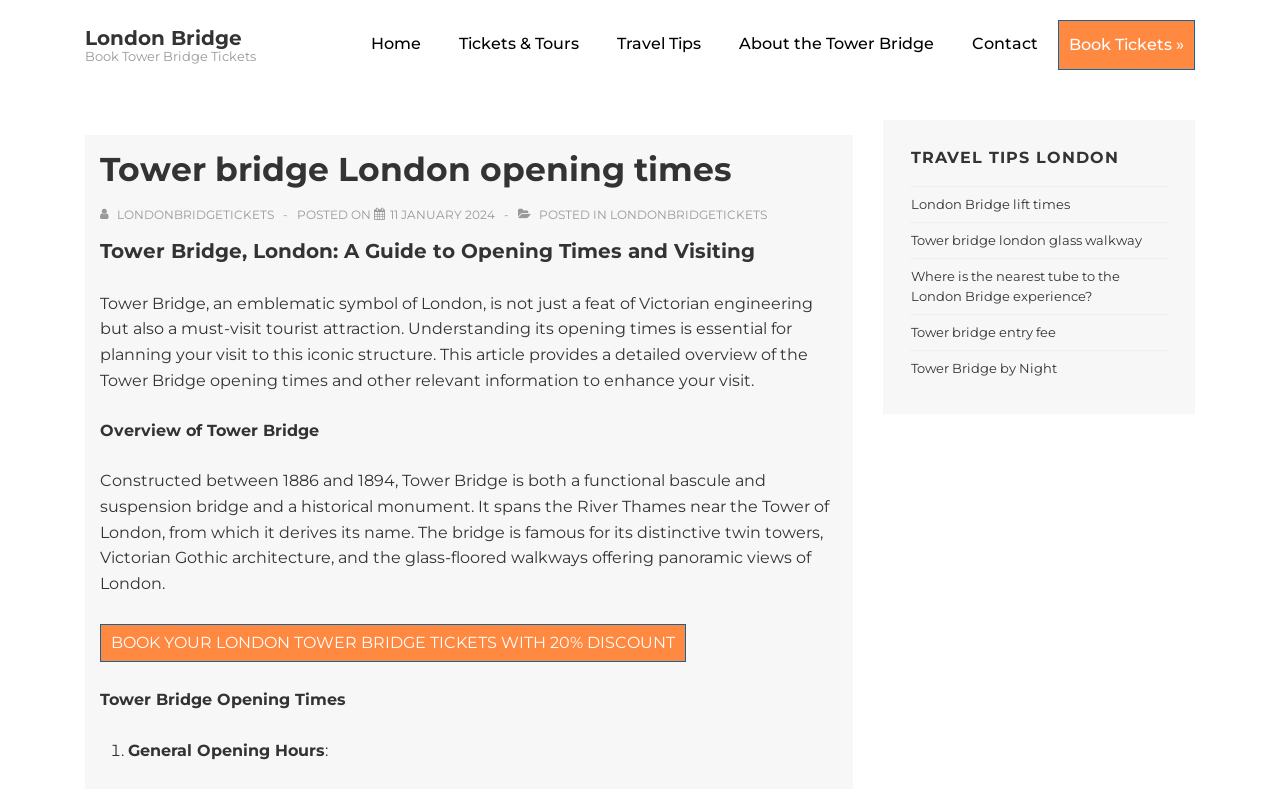Identify the bounding box coordinates for the element you need to click to achieve the following task: "Read about Travel Tips London". Provide the bounding box coordinates as four float numbers between 0 and 1, in the form [left, top, right, bottom].

[0.712, 0.188, 0.912, 0.212]